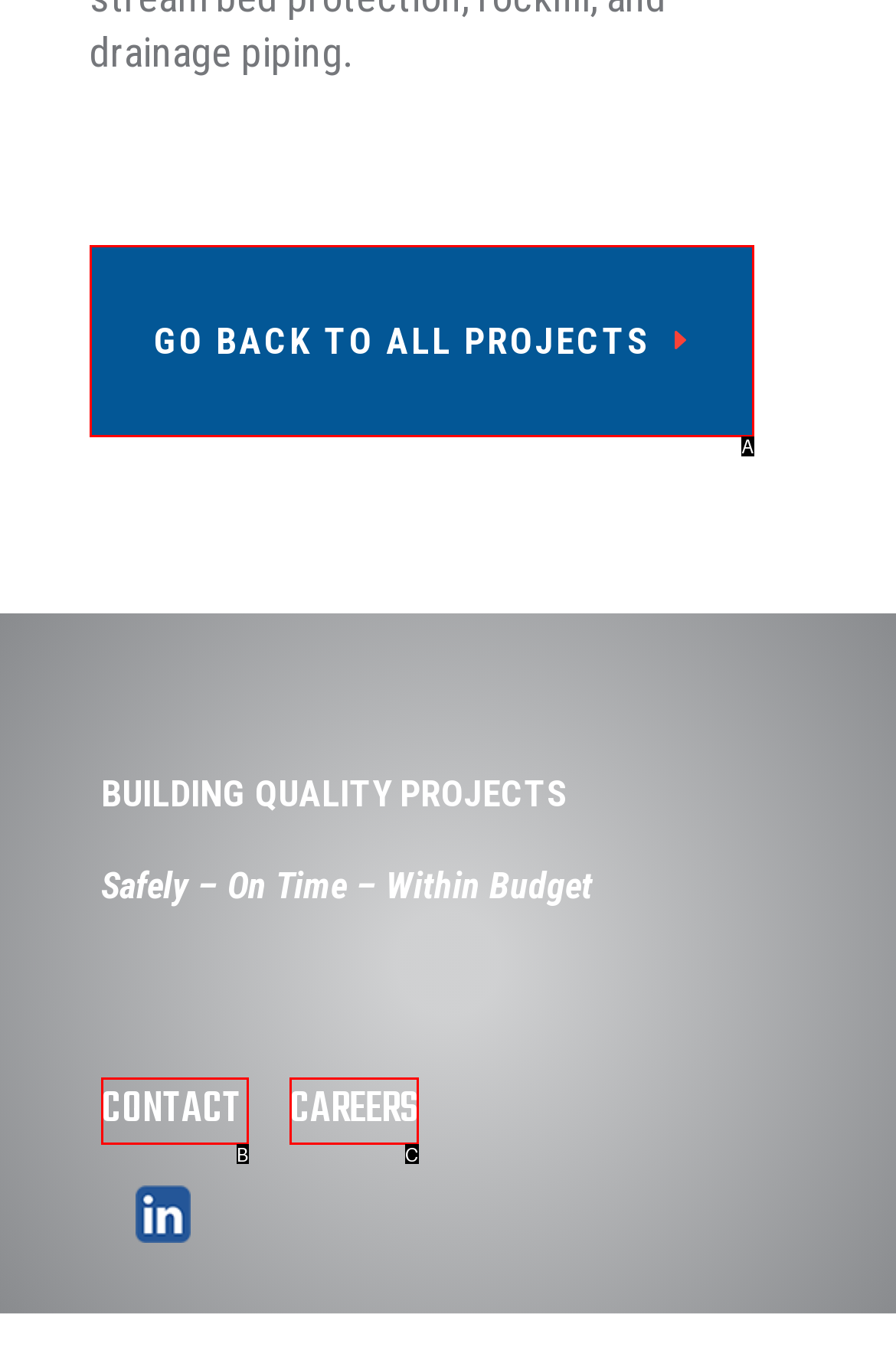From the options shown, which one fits the description: CAREERS? Respond with the appropriate letter.

C